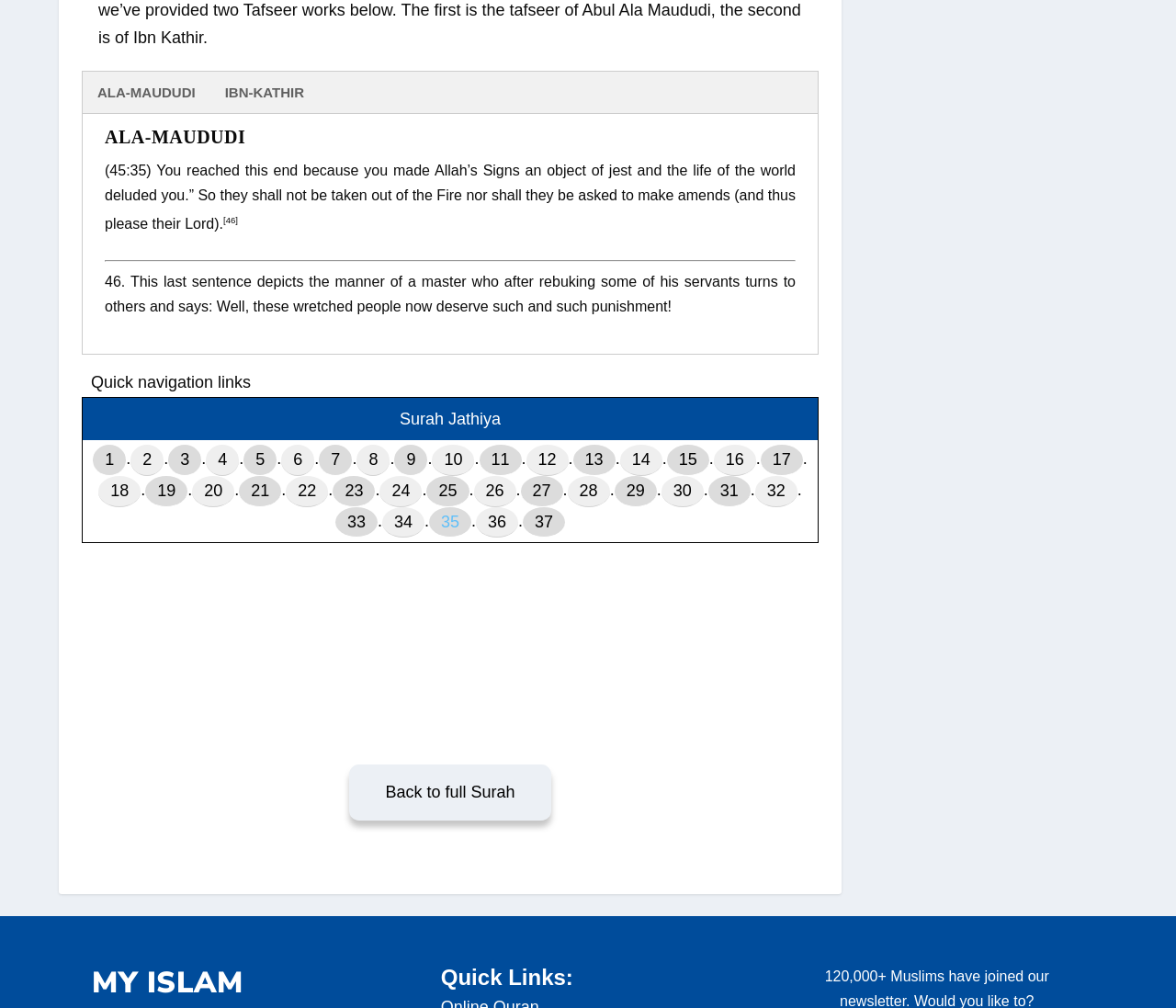Find the bounding box coordinates for the element that must be clicked to complete the instruction: "Click the ALA-MAUDUDI button". The coordinates should be four float numbers between 0 and 1, indicated as [left, top, right, bottom].

[0.07, 0.071, 0.179, 0.112]